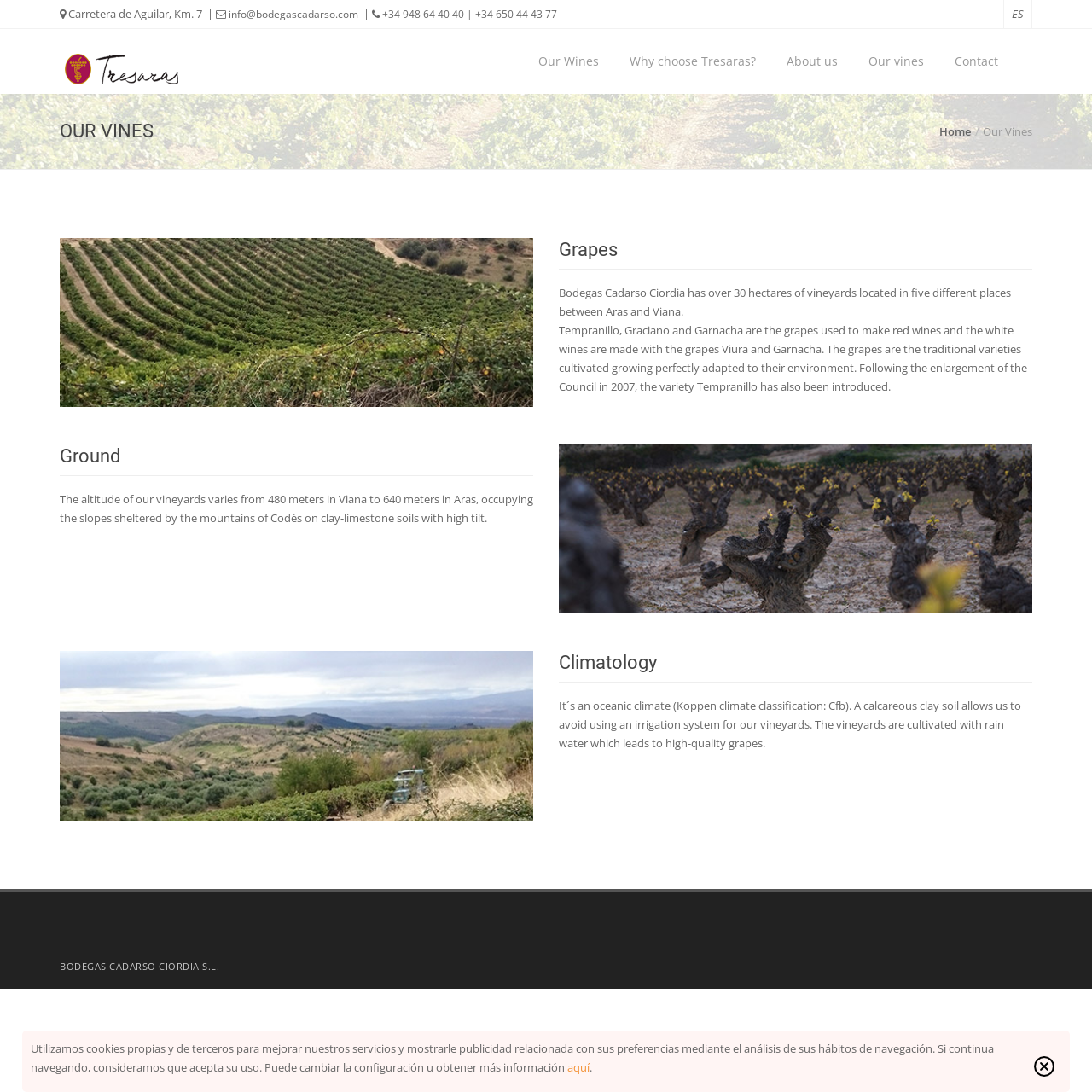Respond concisely with one word or phrase to the following query:
What is the name of the winery?

Bodegas Cadarso